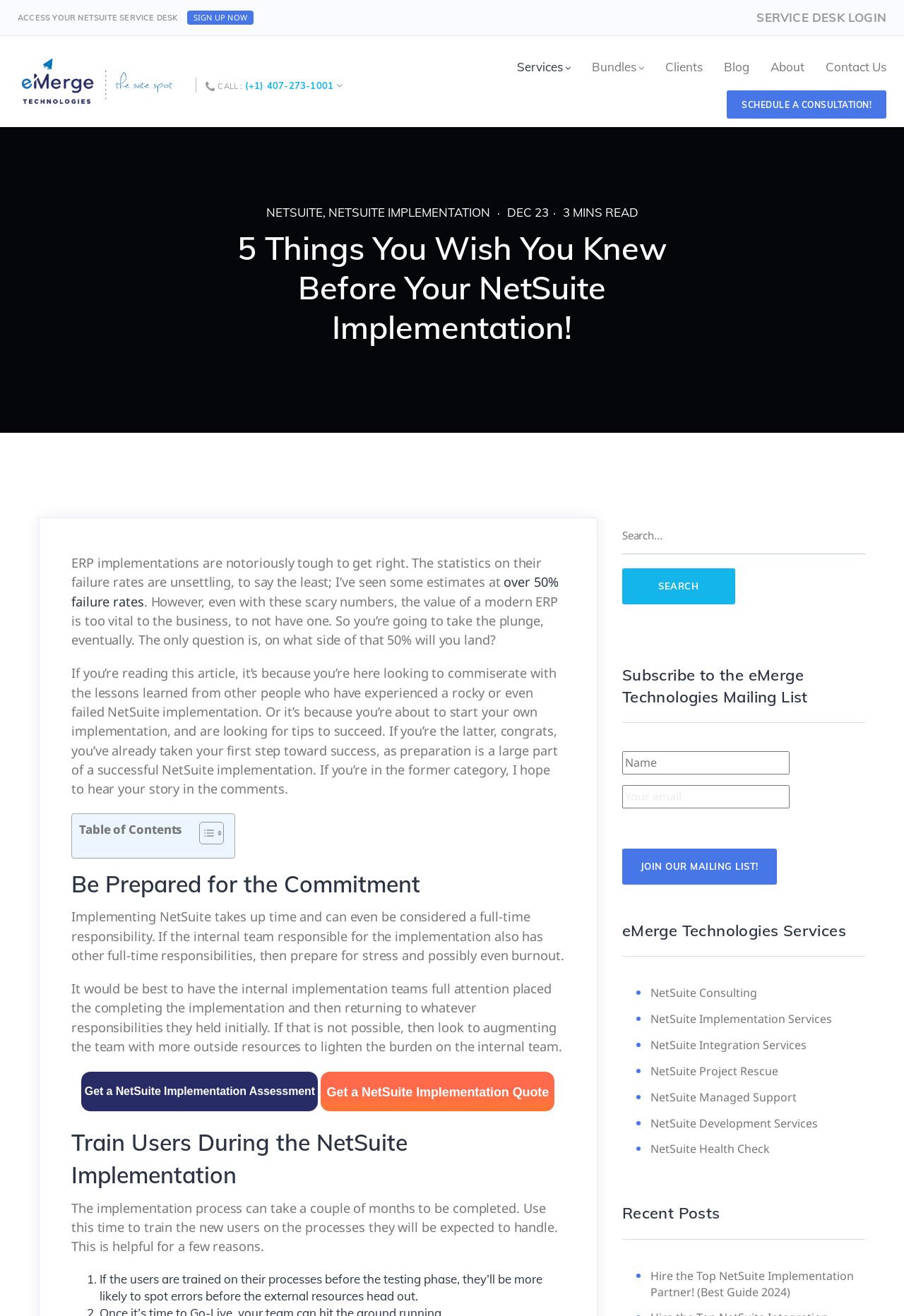Please specify the bounding box coordinates of the region to click in order to perform the following instruction: "View the latest blog 'From Managing to Leading: How to Foster Accountability in the Workplace'".

None